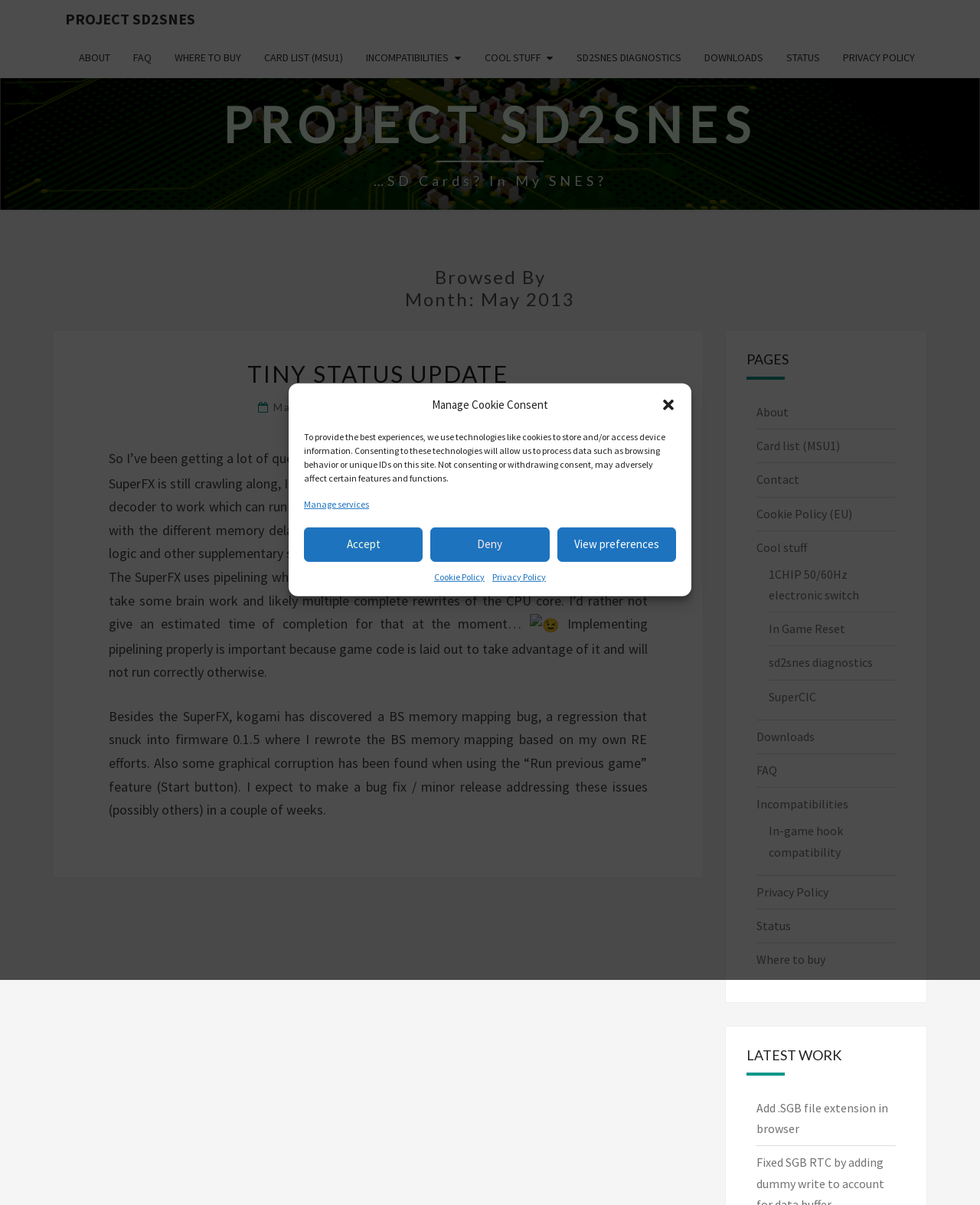Explain the webpage in detail.

This webpage is about Project SD2SNES, a project related to the Super Nintendo Entertainment System (SNES). At the top of the page, there is a dialog box for managing cookie consent, which includes buttons to accept, deny, or view preferences. Below this dialog box, there are several links to different sections of the project, including "About", "FAQ", "Where to Buy", and "Downloads".

The main content of the page is an article titled "TINY STATUS UPDATE" dated May 6, 2013, written by Ikari. The article discusses the current progress of the project, specifically the development of the SuperFX, which is still in its early stages. The author mentions that they have made some progress, but there is still much work to be done, including implementing pipelining, which is a complex task.

The article also mentions that there are some bugs that need to be fixed, including a BS memory mapping bug and graphical corruption issues. The author expects to release a bug fix update in a couple of weeks.

On the right side of the page, there are several headings, including "PAGES", "LATEST WORK", and a list of links to other pages, such as "Card list (MSU1)", "Cool stuff", and "Incompatibilities". At the bottom of the page, there is a footer section with additional links.

Throughout the page, there are several images, including emojis, and a few icons, such as a clock icon next to the date. The overall layout of the page is simple and easy to navigate, with clear headings and concise text.